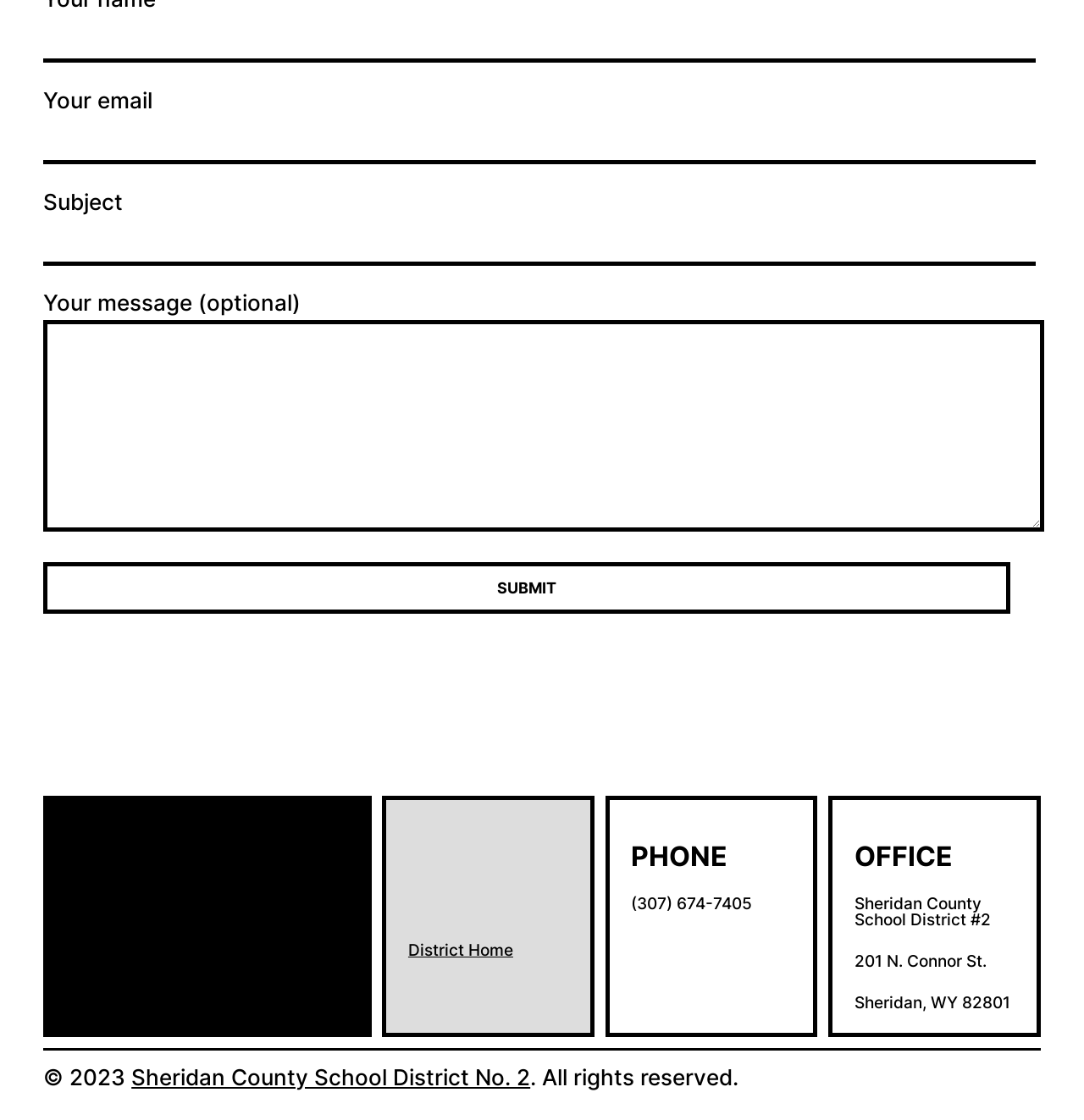Pinpoint the bounding box coordinates of the element you need to click to execute the following instruction: "Type your email". The bounding box should be represented by four float numbers between 0 and 1, in the format [left, top, right, bottom].

[0.04, 0.104, 0.956, 0.147]